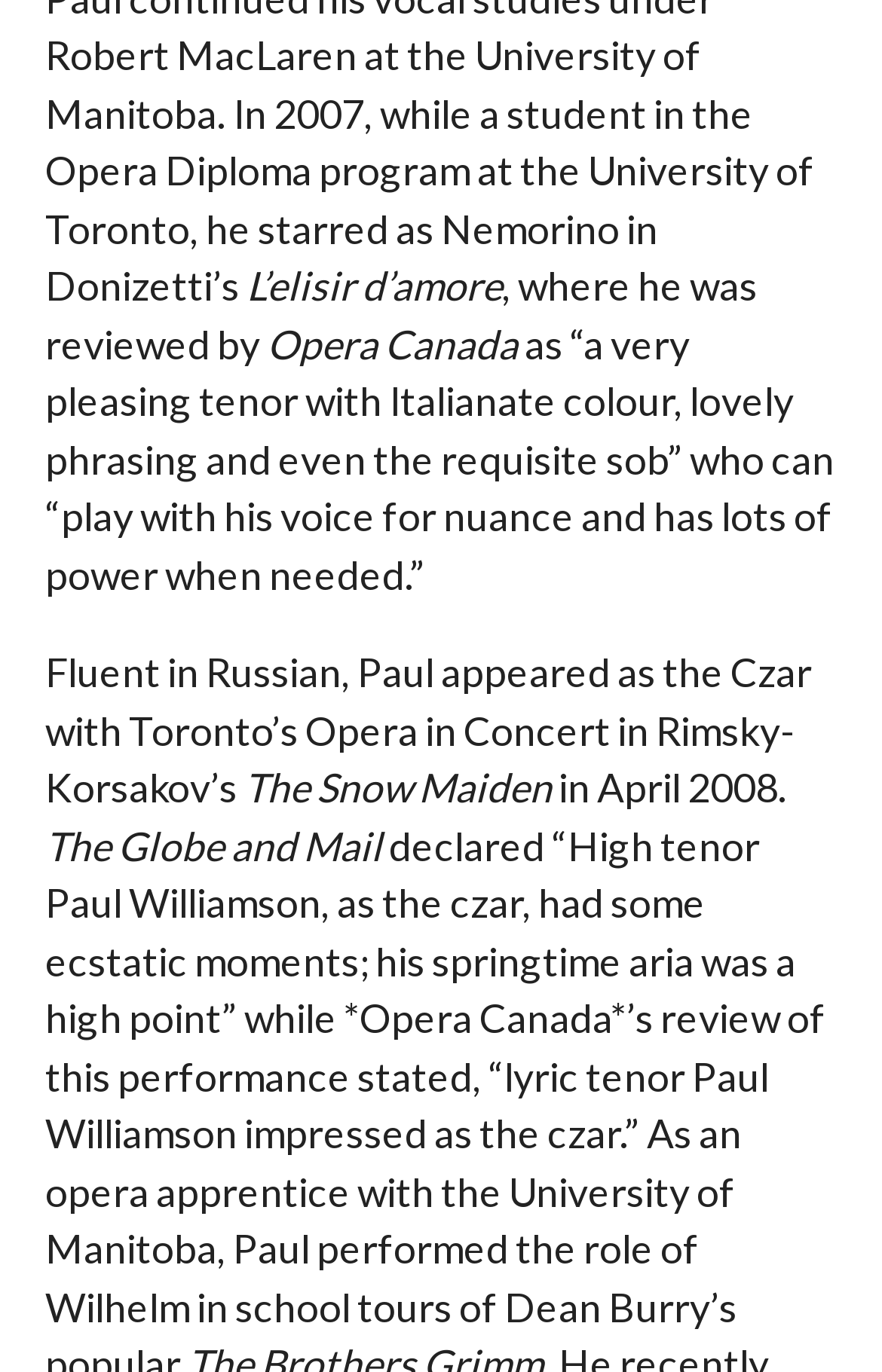Can you find the bounding box coordinates for the element that needs to be clicked to execute this instruction: "Tweet about this"? The coordinates should be given as four float numbers between 0 and 1, i.e., [left, top, right, bottom].

[0.577, 0.033, 0.949, 0.1]